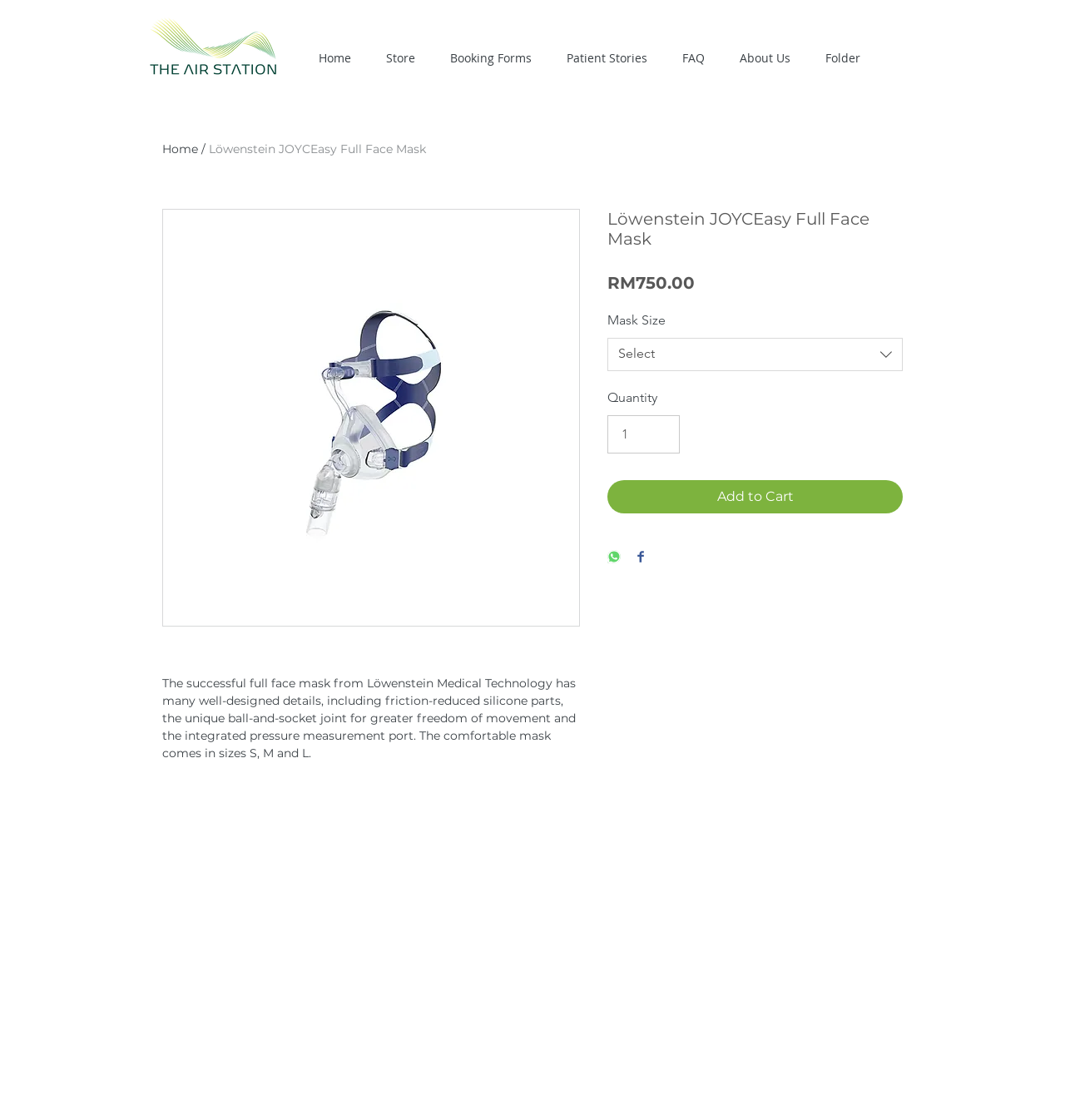Elaborate on the webpage's design and content in a detailed caption.

The webpage is about the Löwenstein Joyce Easy Full Face Mask, a product from Löwenstein Medical Technology. At the top left corner, there is a logo of Airstation. Below the logo, there is a navigation menu with links to different sections of the website, including Home, Store, Booking Forms, Patient Stories, FAQ, and About Us.

The main content of the page is an article about the Löwenstein Joyce Easy Full Face Mask. At the top of the article, there is a link to the Home page, followed by a disabled element and a heading that reads "Löwenstein JOYCEasy Full Face Mask". Below the heading, there is an image of the mask.

The article describes the features of the mask, including friction-reduced silicone parts, a unique ball-and-socket joint, and an integrated pressure measurement port. The mask comes in sizes S, M, and L. The price of the mask is RM750.00.

Below the product description, there are options to select the mask size and quantity. There is a listbox to select the mask size, with a dropdown arrow icon on the right. The quantity can be adjusted using a spinbutton. 

There are two buttons below the options: "Add to Cart" and "Share on WhatsApp" and "Share on Facebook" with their respective icons. The "Add to Cart" button is prominent and attention-grabbing.